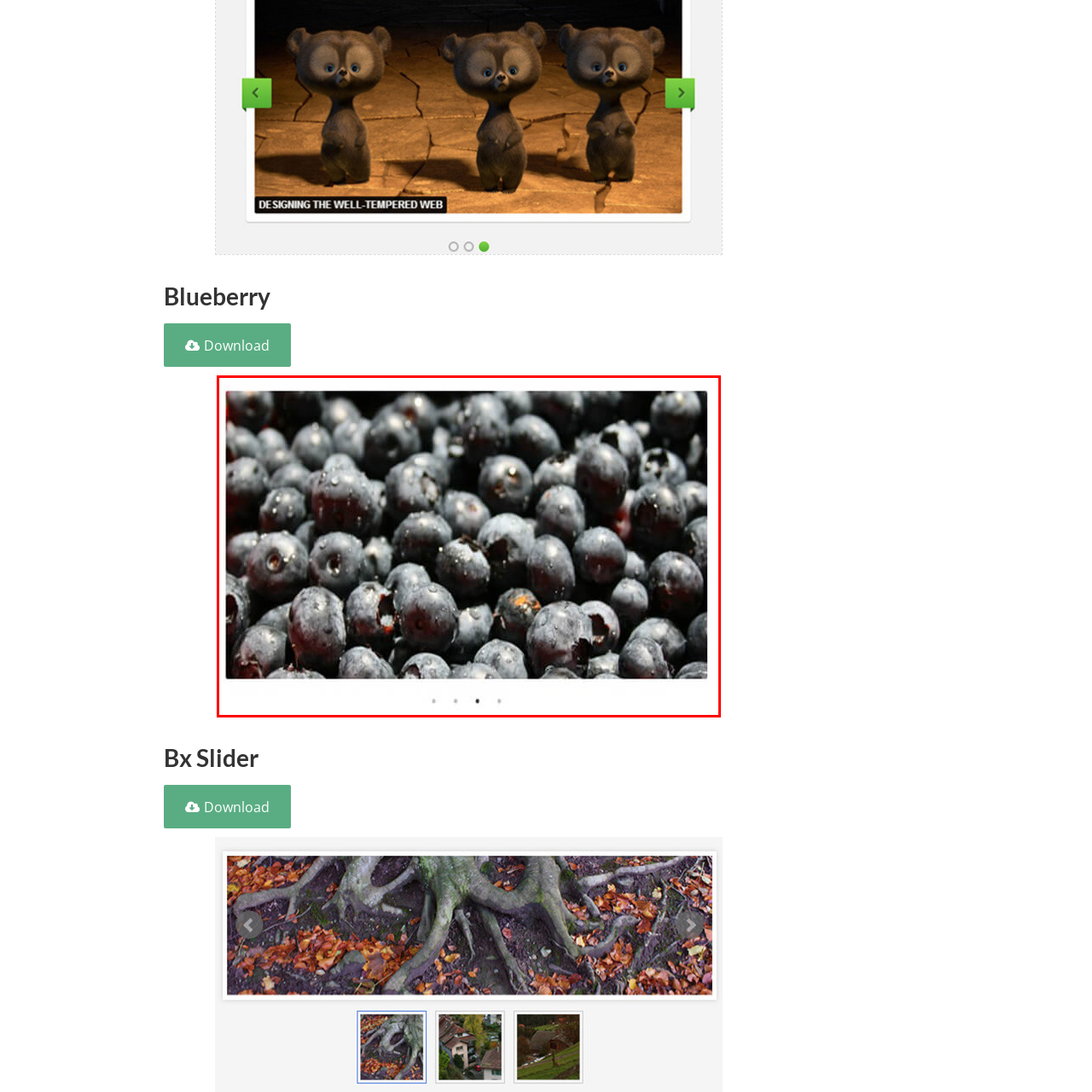Observe the image area highlighted by the pink border and answer the ensuing question in detail, using the visual cues: 
Are the blueberries ripe?

The caption suggests that the blueberries are ripe because their 'deep blue-black hues glisten', implying that they are juicy and ready to eat.